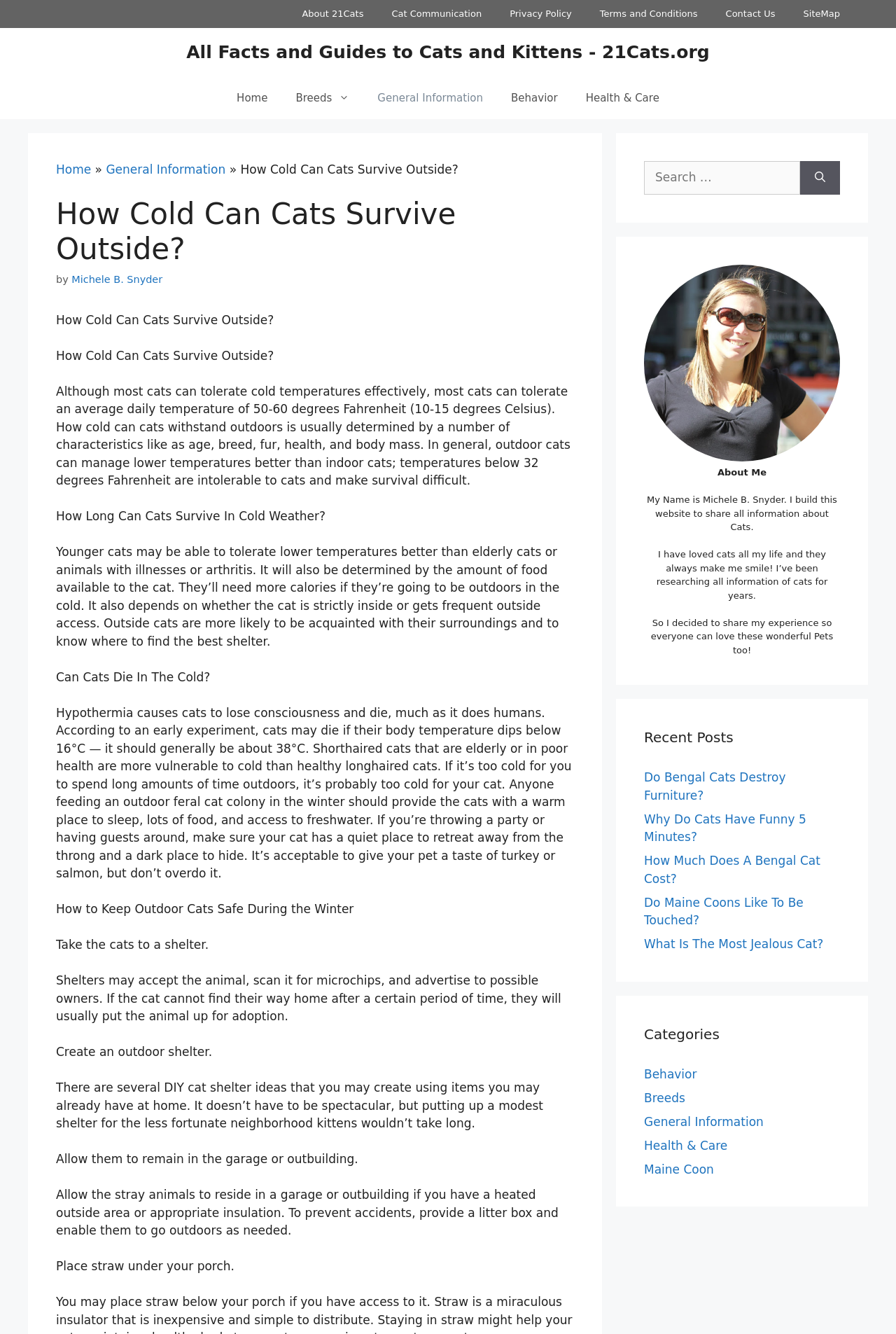What is the name of the author of this website?
Refer to the image and provide a one-word or short phrase answer.

Michele B. Snyder